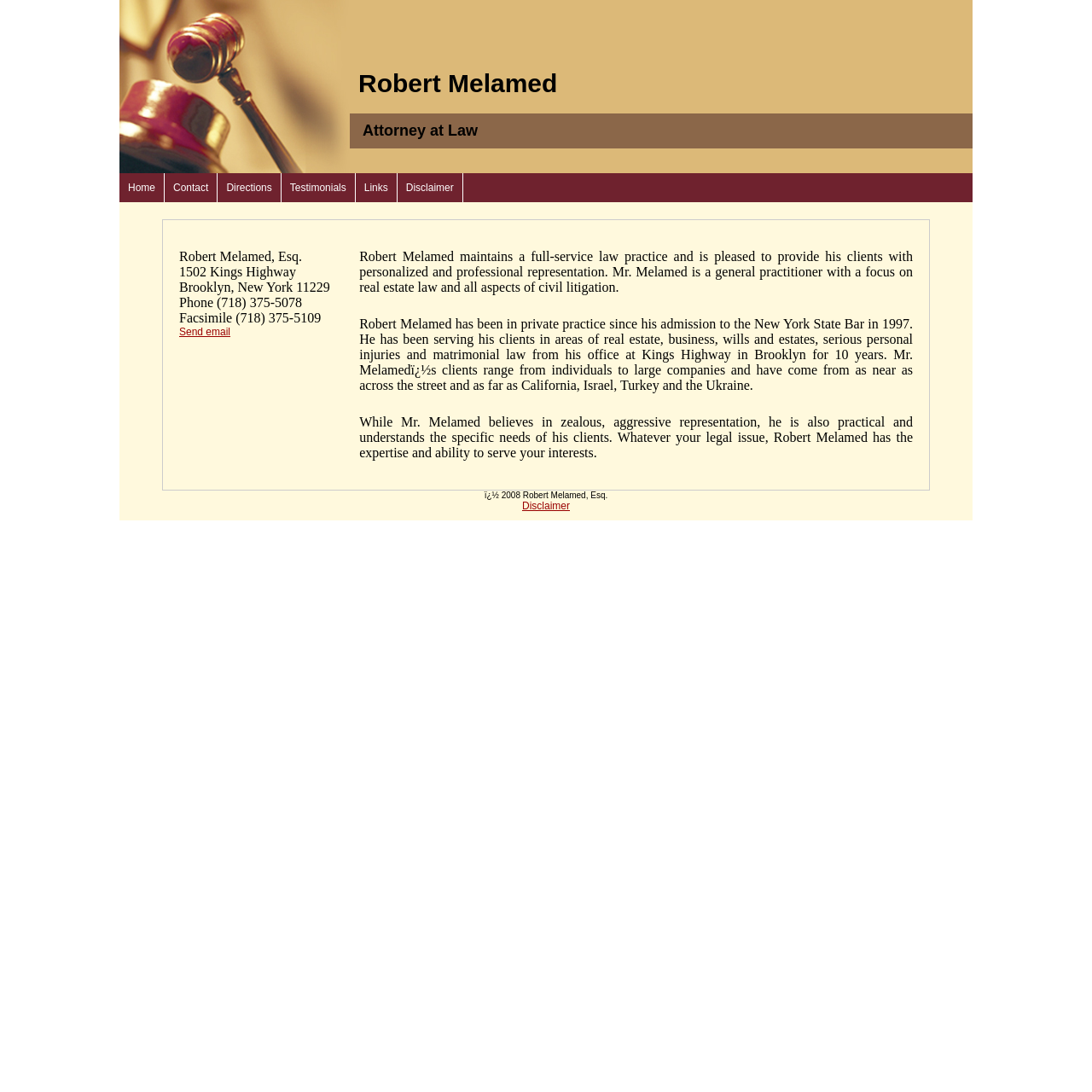What is the address of the attorney's office?
Please provide a single word or phrase in response based on the screenshot.

1502 Kings Highway Brooklyn, New York 11229